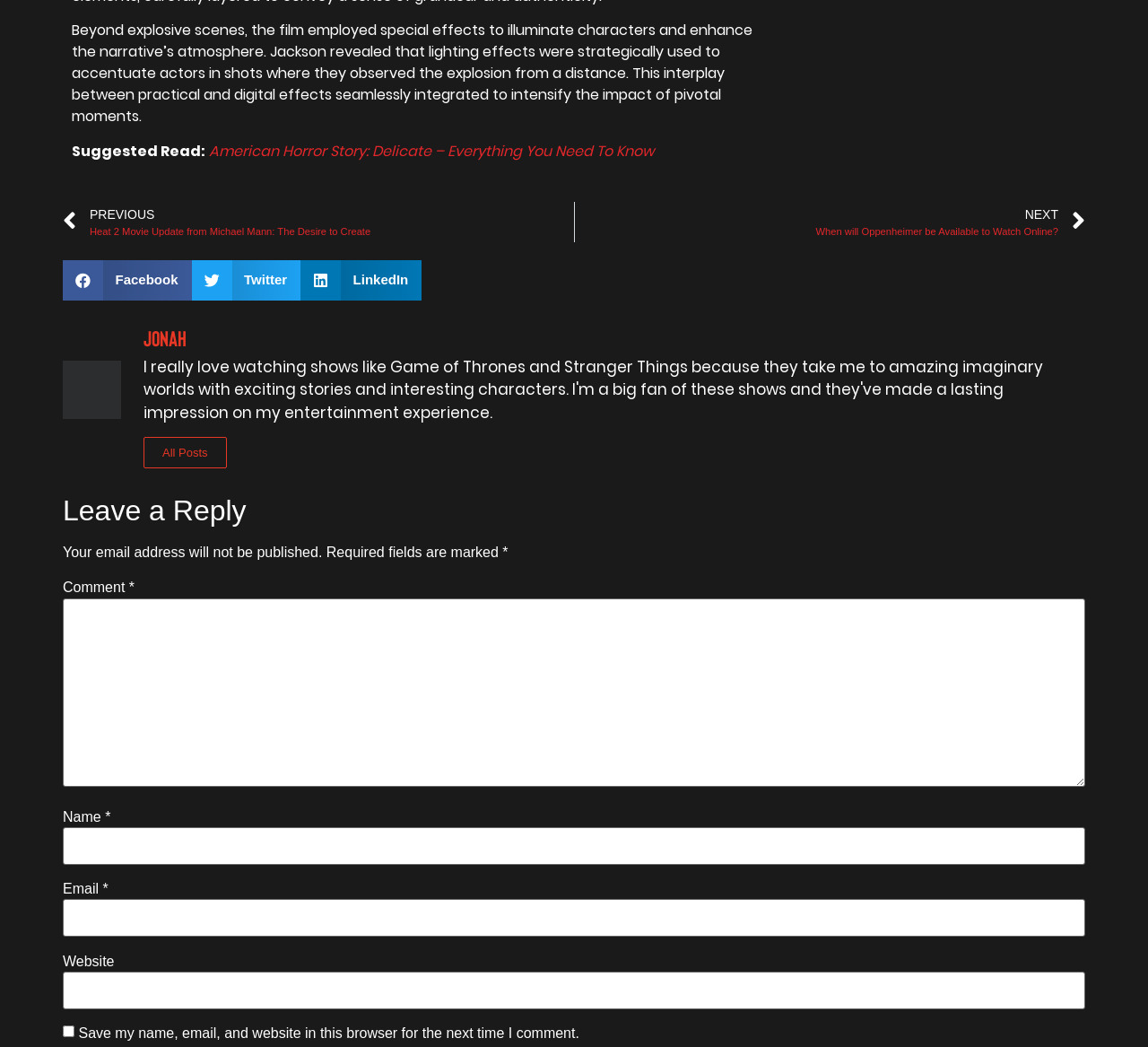Answer the question in a single word or phrase:
How many social media platforms can you share the article on?

3